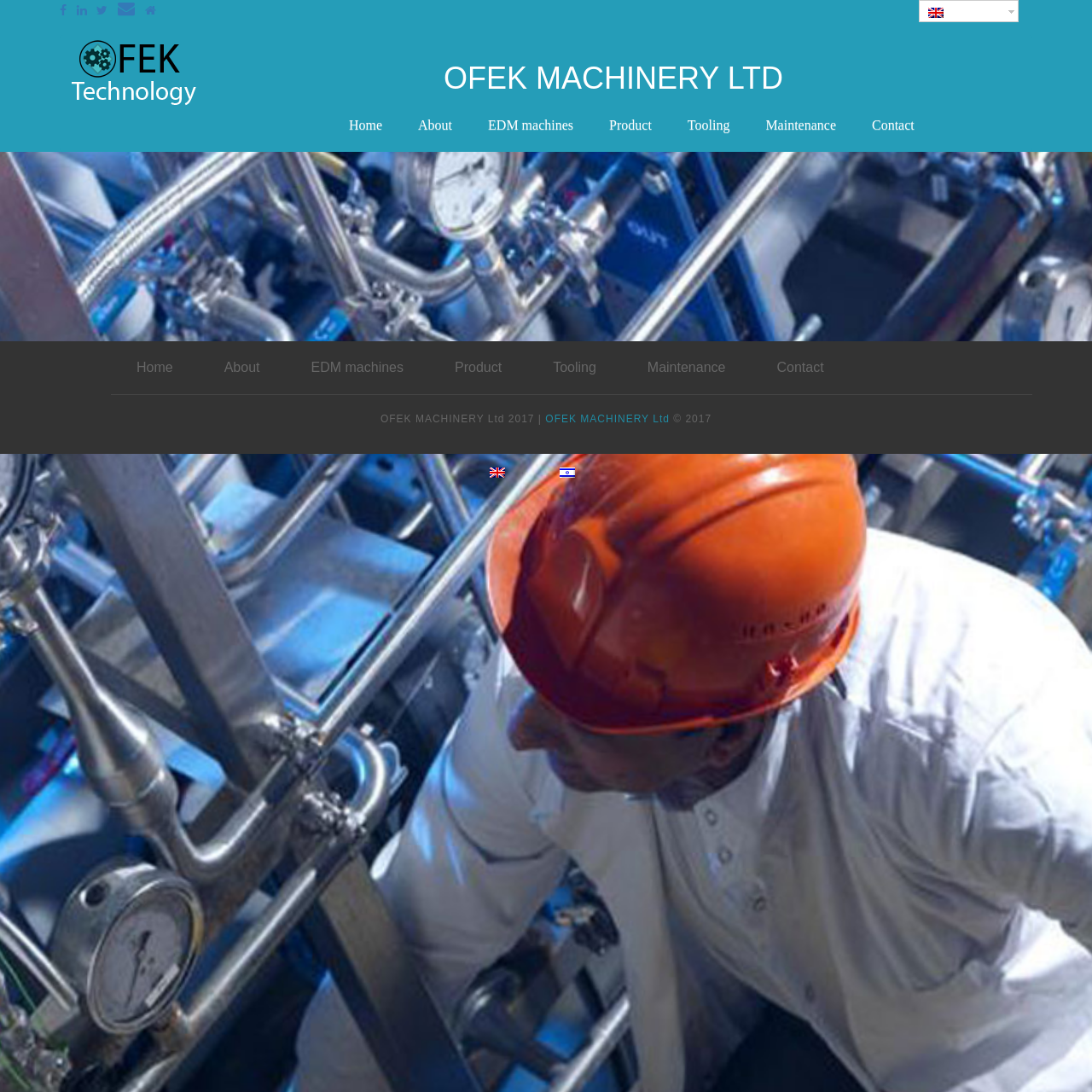What is the company name? Examine the screenshot and reply using just one word or a brief phrase.

OFEK MACHINERY LTD